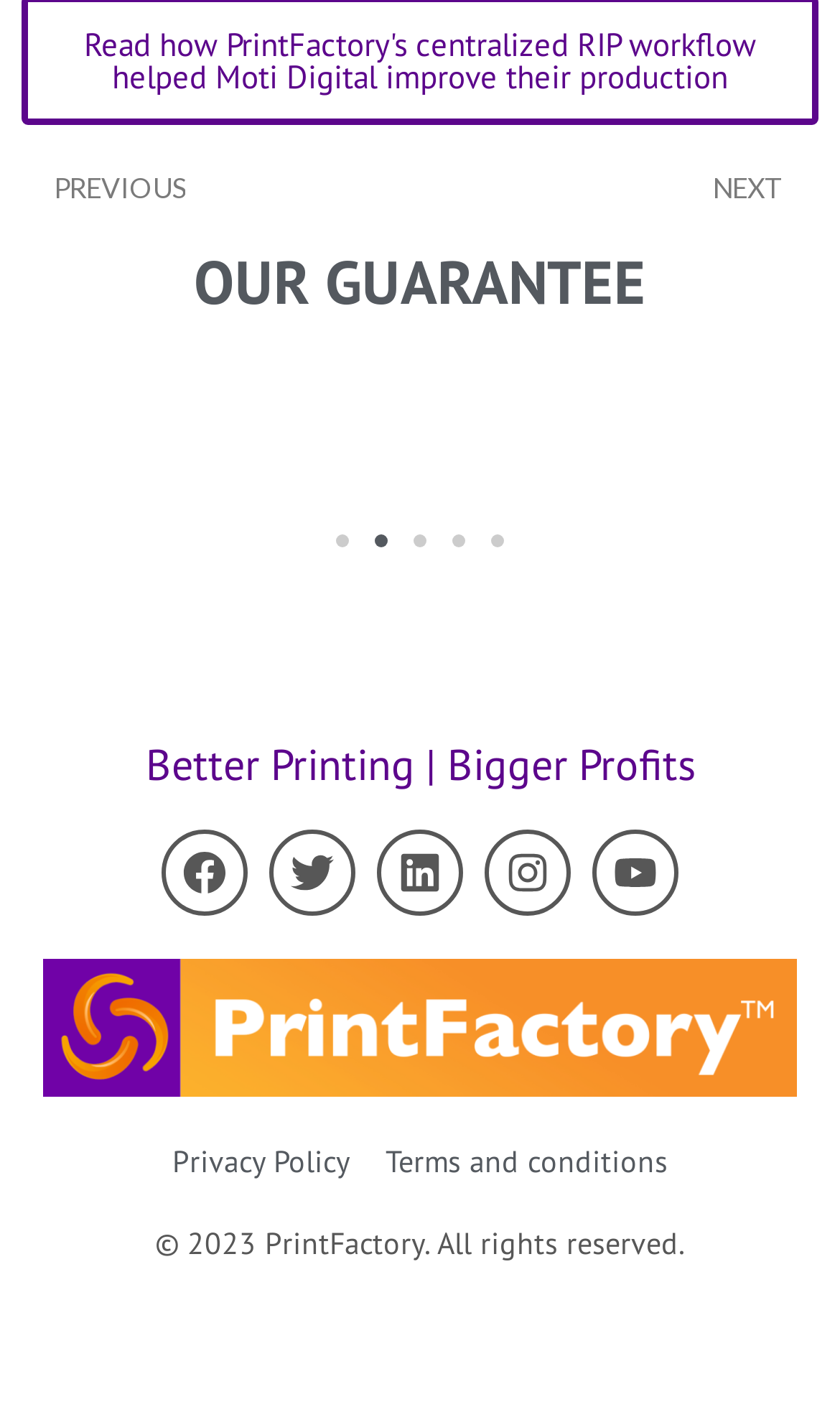What is the name of the company?
Could you please answer the question thoroughly and with as much detail as possible?

I found the static text '© 2023 PrintFactory. All rights reserved.' at the bottom of the webpage, which suggests that the company name is PrintFactory.